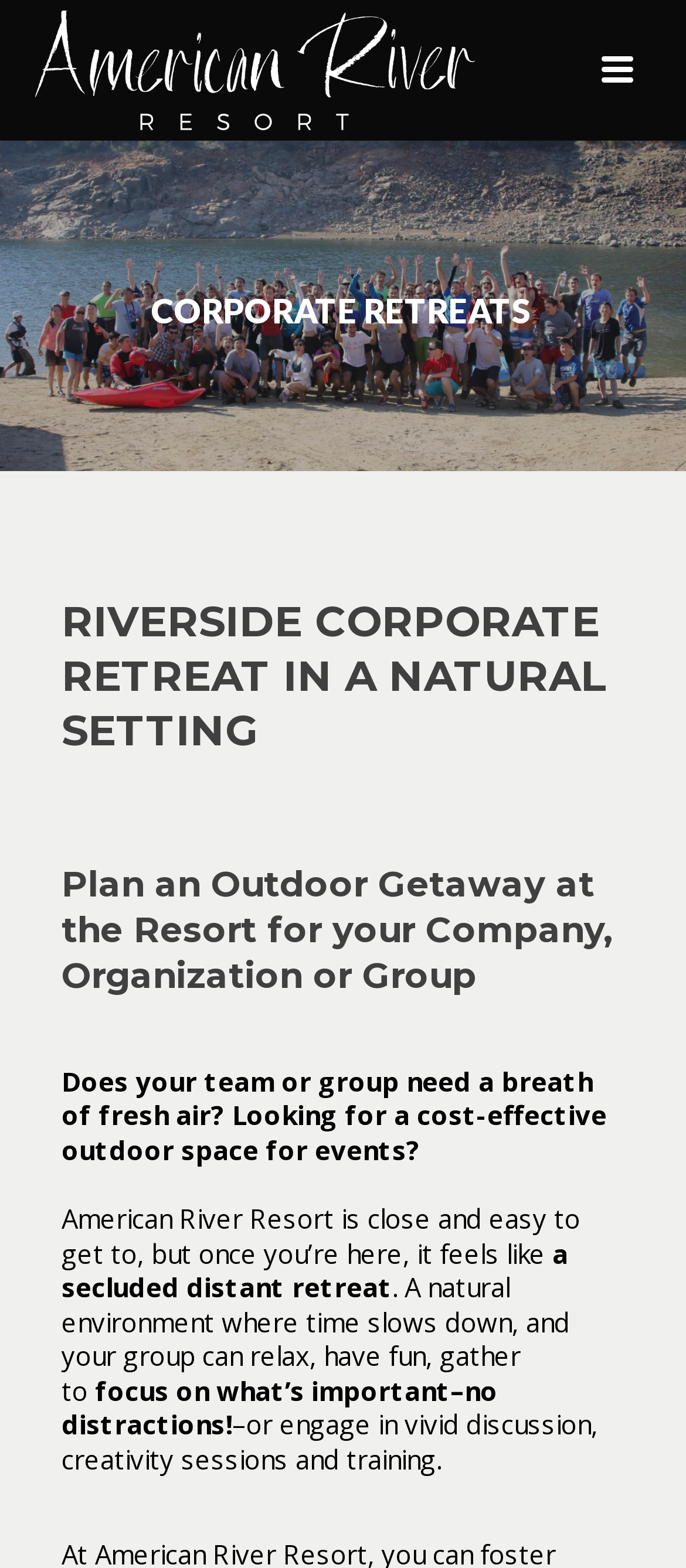Please answer the following question using a single word or phrase: What is the purpose of the resort?

Team building and relaxation